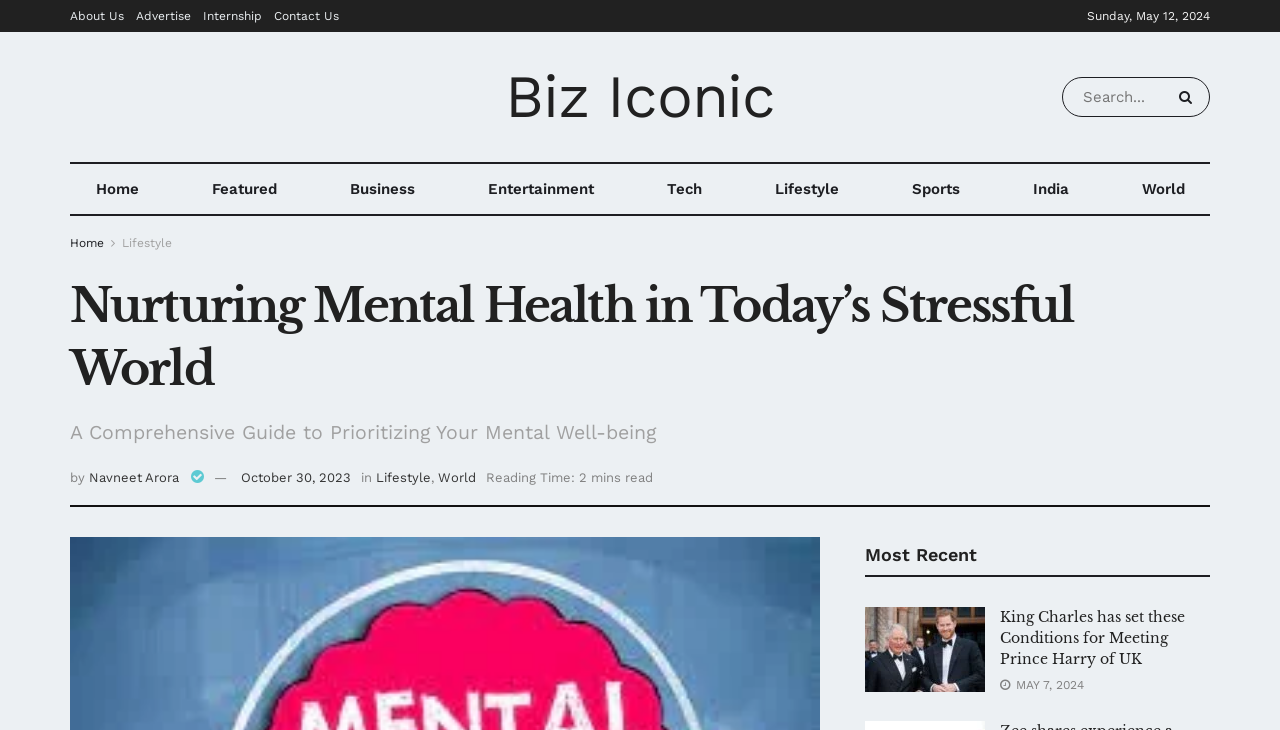Can you pinpoint the bounding box coordinates for the clickable element required for this instruction: "Check the details of the King Charles and Prince Harry article"? The coordinates should be four float numbers between 0 and 1, i.e., [left, top, right, bottom].

[0.676, 0.831, 0.77, 0.949]